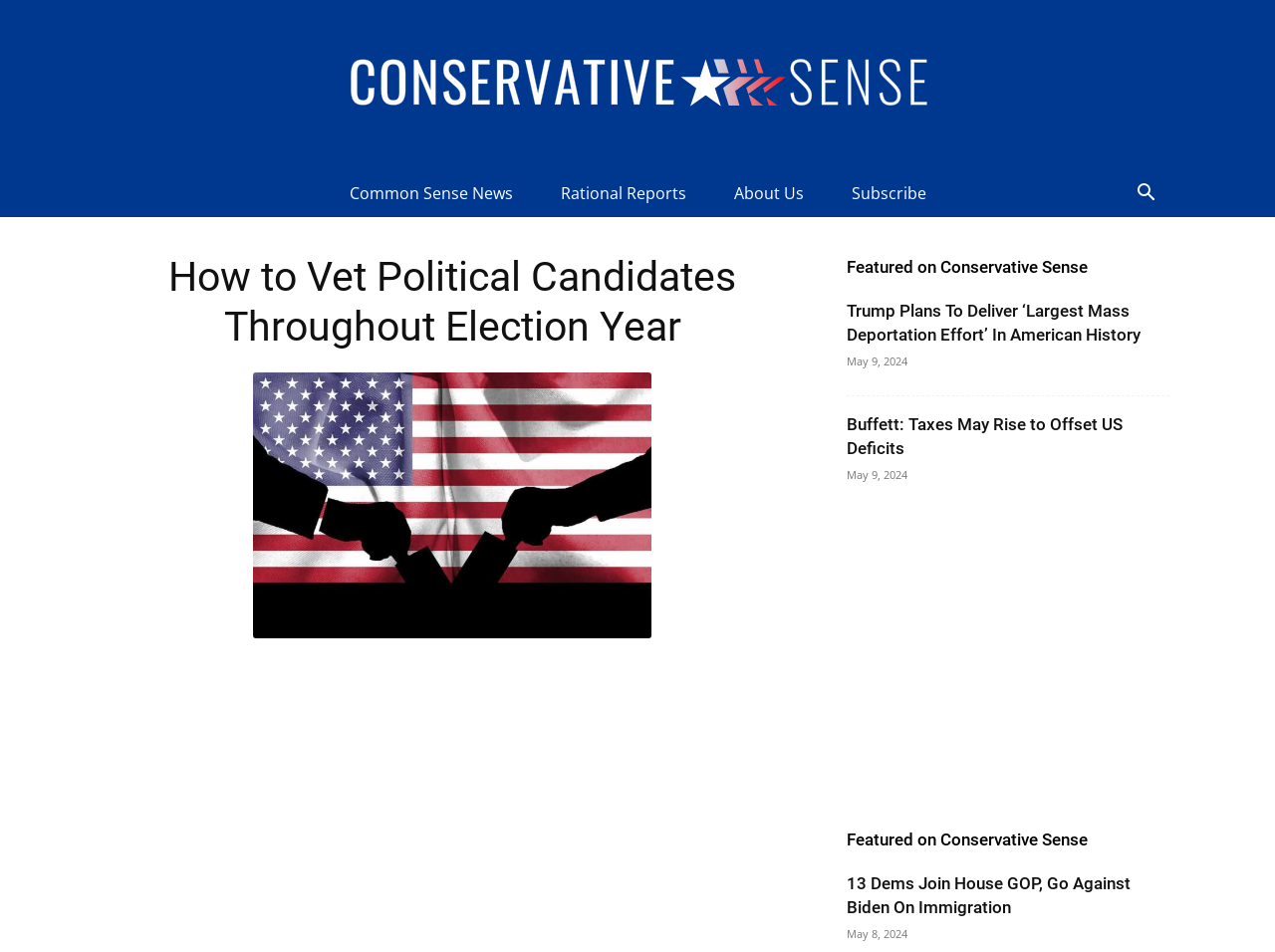Locate the bounding box coordinates of the area where you should click to accomplish the instruction: "View the sitemap".

None